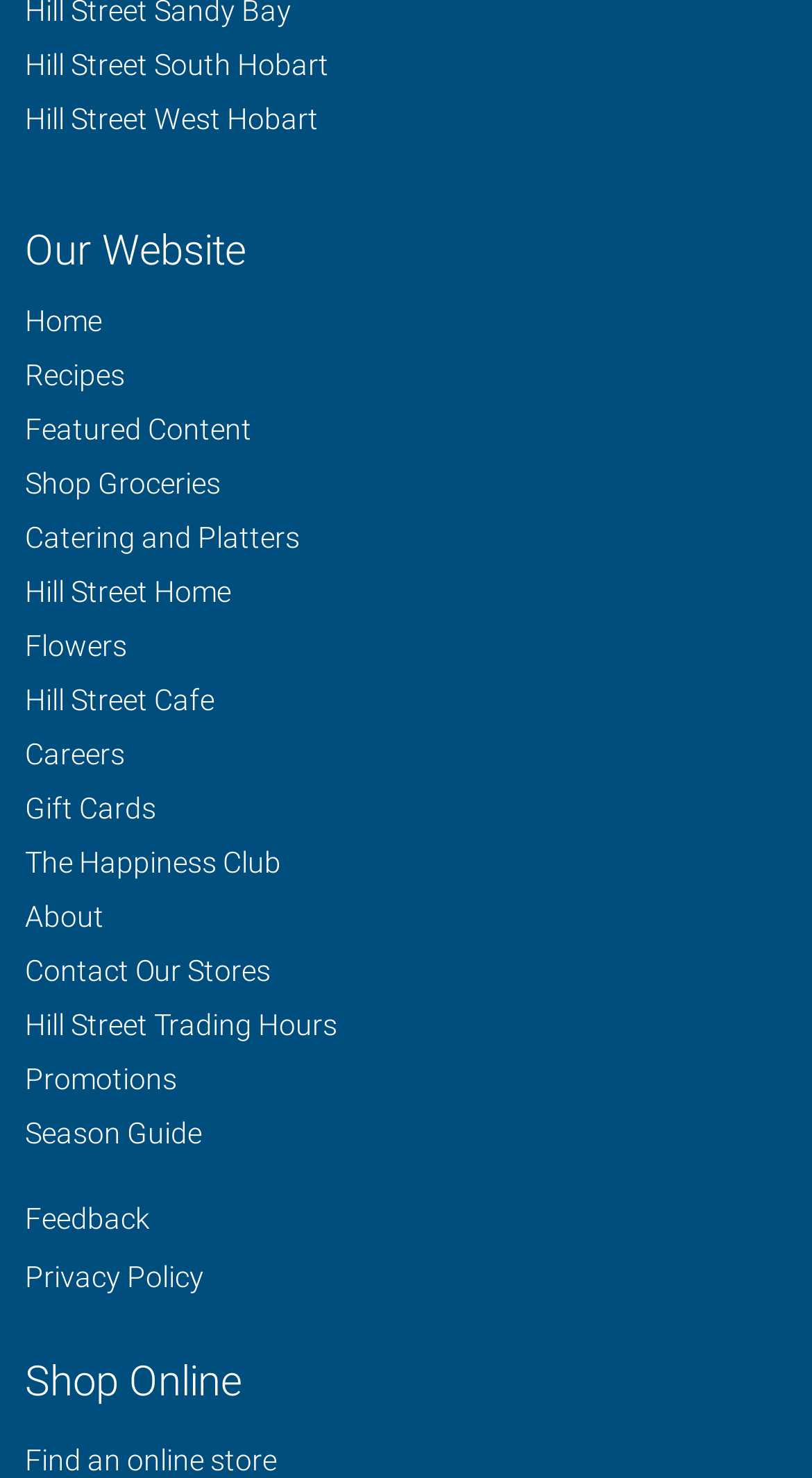Can you determine the bounding box coordinates of the area that needs to be clicked to fulfill the following instruction: "find an online store"?

[0.031, 0.976, 0.341, 0.999]